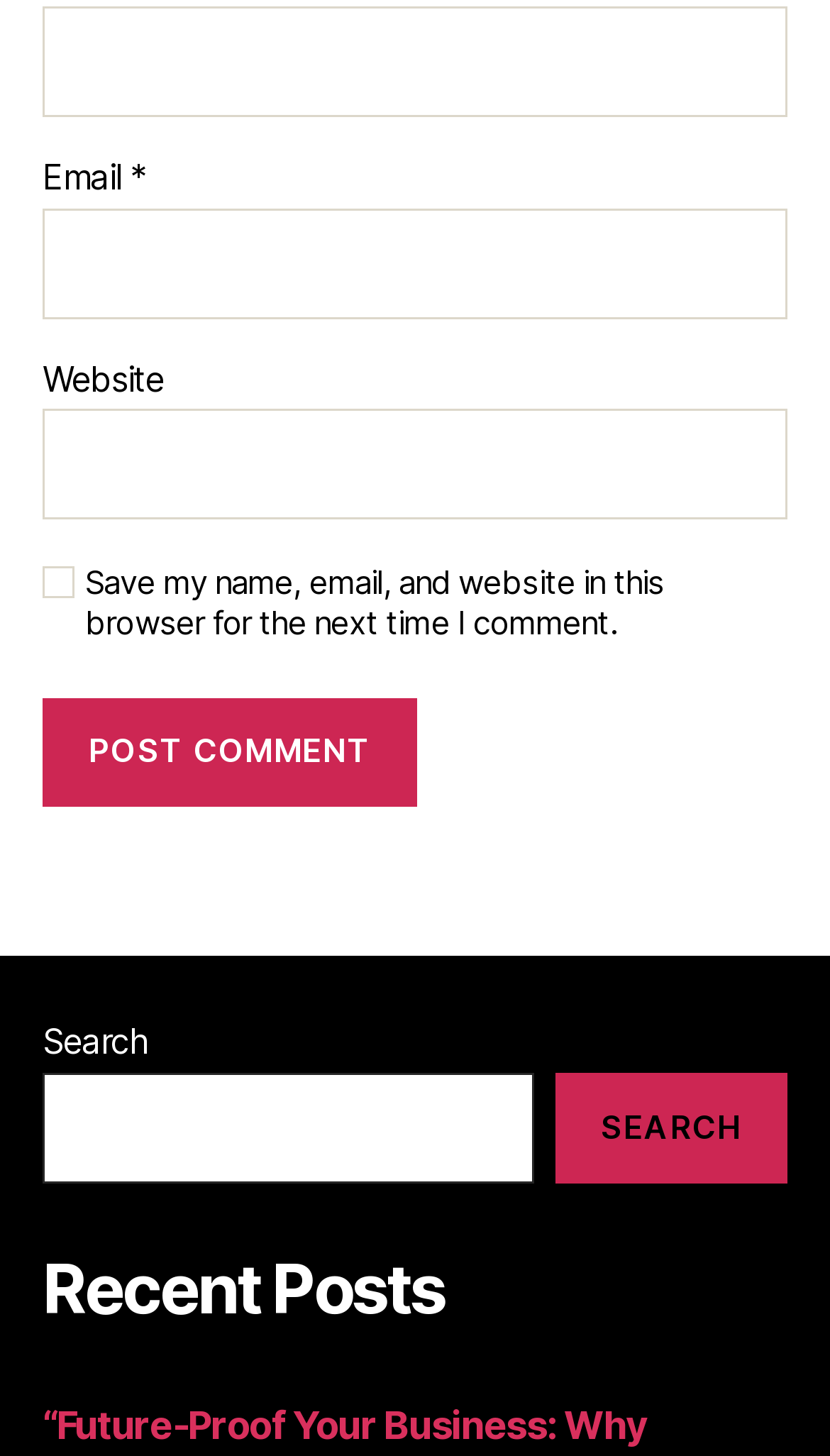Highlight the bounding box of the UI element that corresponds to this description: "info@adrianacohen.com".

None